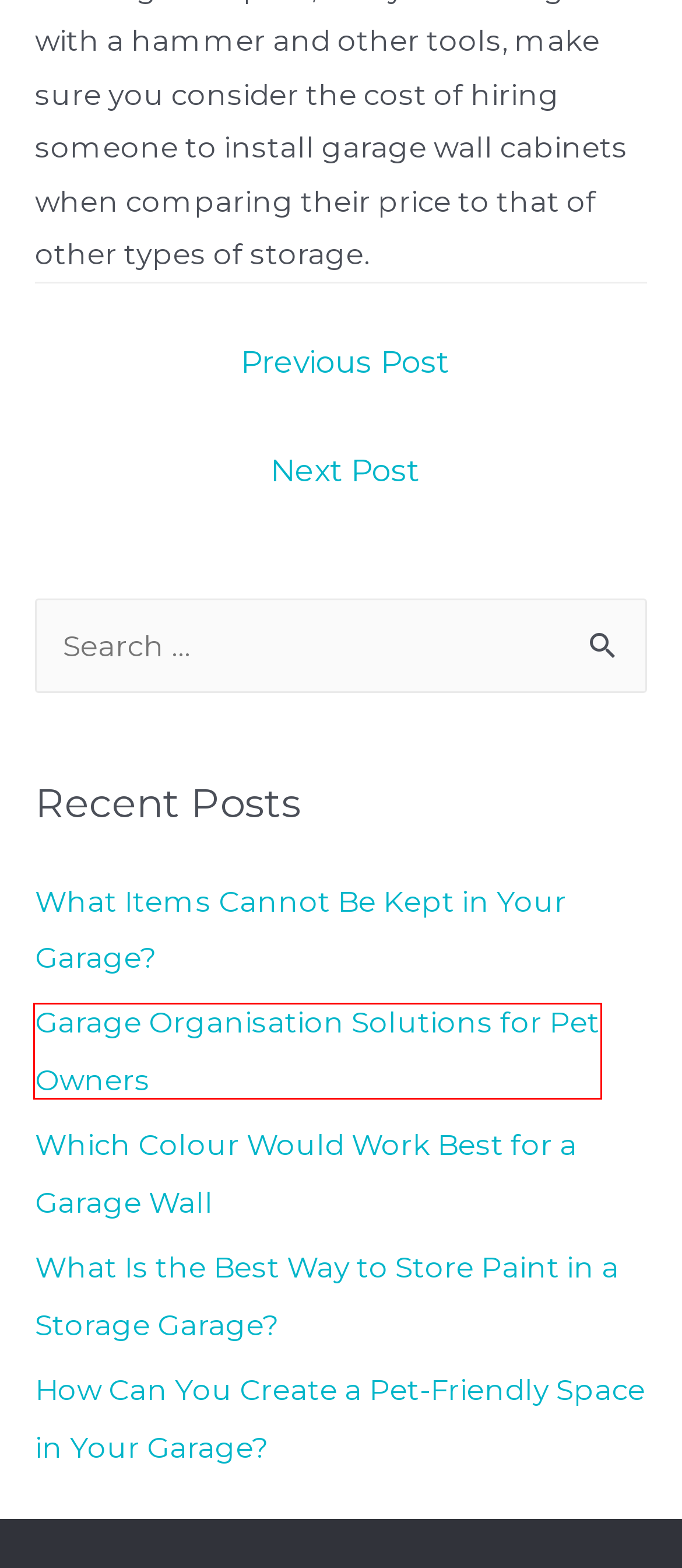You have a screenshot of a webpage with a red rectangle bounding box around a UI element. Choose the best description that matches the new page after clicking the element within the bounding box. The candidate descriptions are:
A. What Is the Best Way to Store Paint in a Storage Garage?
B. Garage Storage  |
C. Garage Storage Team |
D. How Can You Create a Pet-Friendly Space in Your Garage?
E. How to Maximize the Space in Your Garage
F. How to Build a Garage Storage Loft
G. Garage Organisation Solutions for Pet Owners
H. Which Colour Would Work Best for a Garage Wall

G